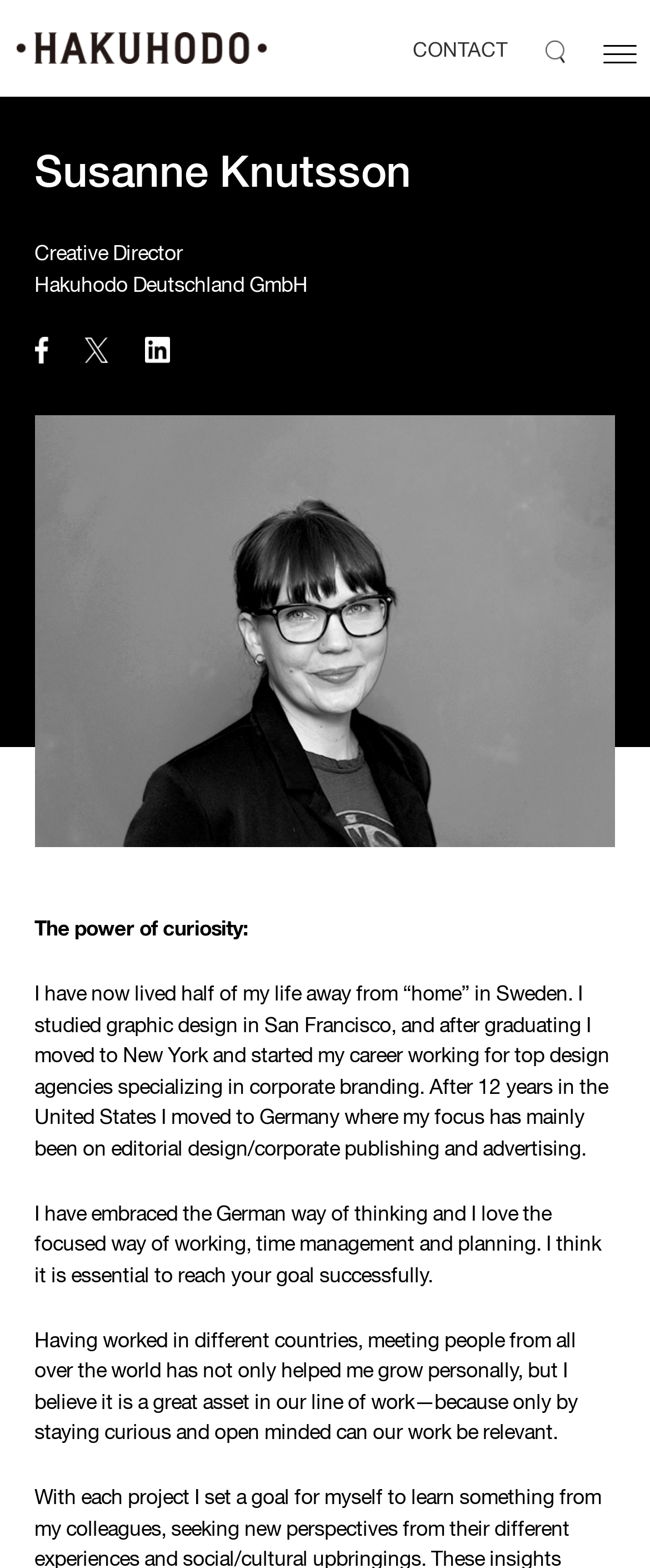What is the name of the company Susanne Knutsson works for?
Look at the image and construct a detailed response to the question.

I determined the answer by looking at the StaticText element with the content 'Hakuhodo Deutschland GmbH' which is located below the heading 'Susanne Knutsson' and above the image of Susanne Knutsson.